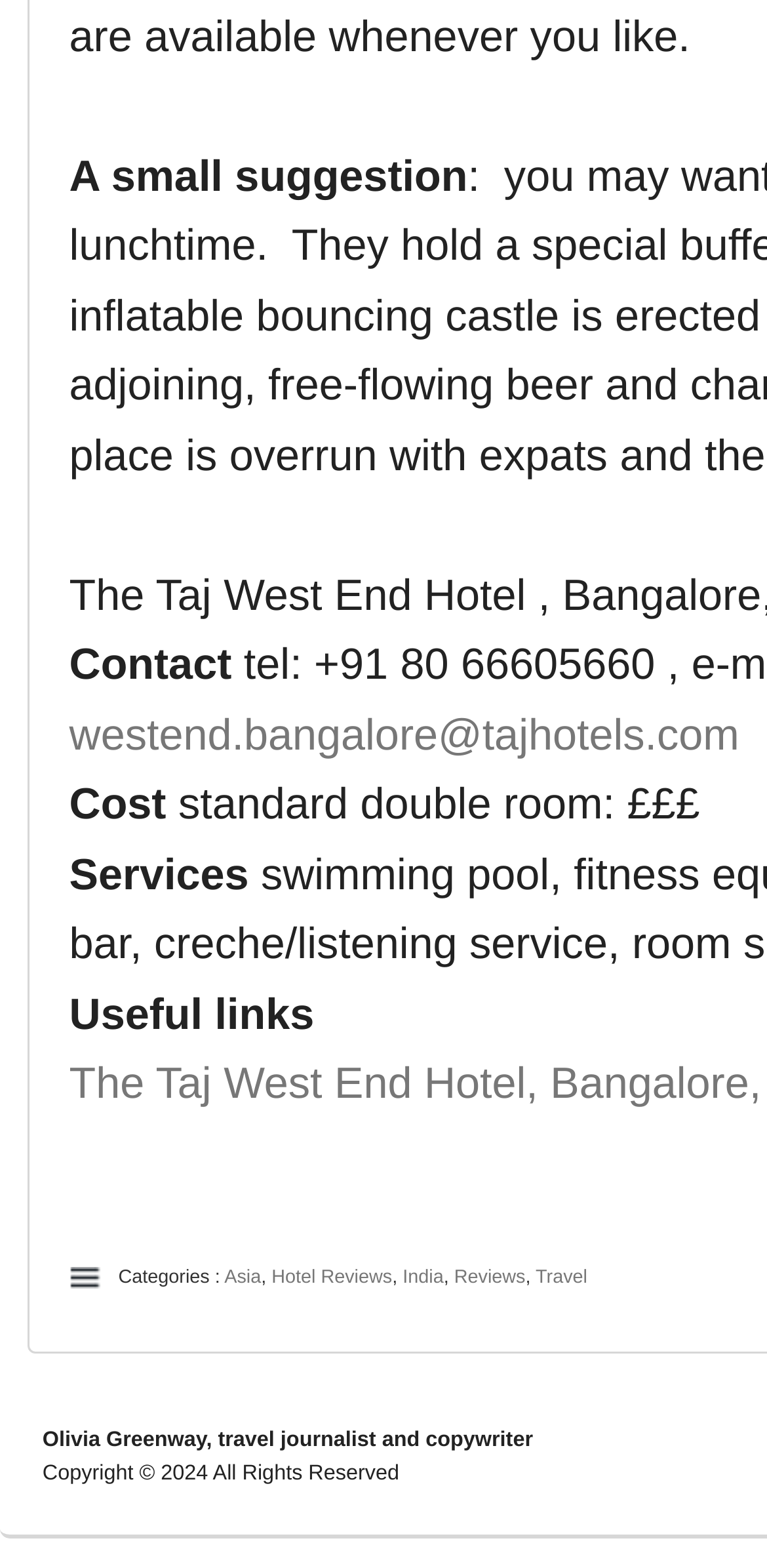Who is the author of the webpage?
Using the information from the image, provide a comprehensive answer to the question.

I found the author by looking at the static text 'Olivia Greenway, travel journalist and copywriter' which is located at the bottom of the webpage.